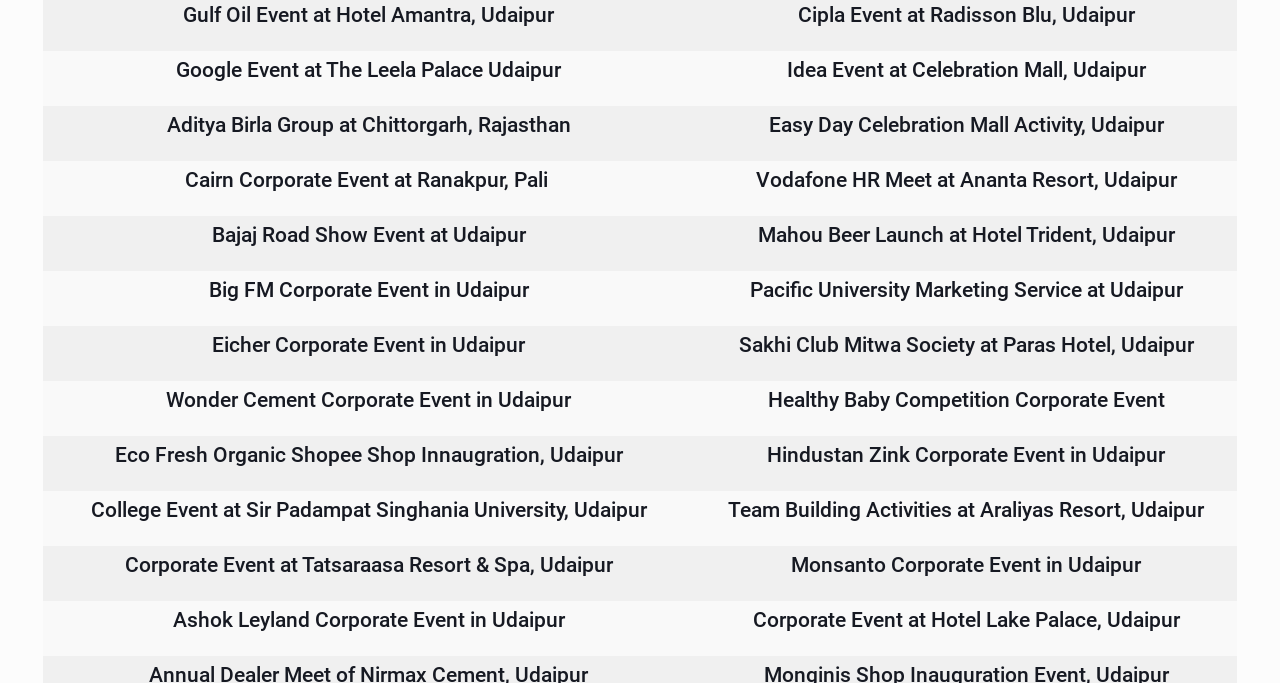Pinpoint the bounding box coordinates of the clickable area necessary to execute the following instruction: "Learn more about Eicher Corporate Event in Udaipur". The coordinates should be given as four float numbers between 0 and 1, namely [left, top, right, bottom].

[0.166, 0.488, 0.411, 0.523]